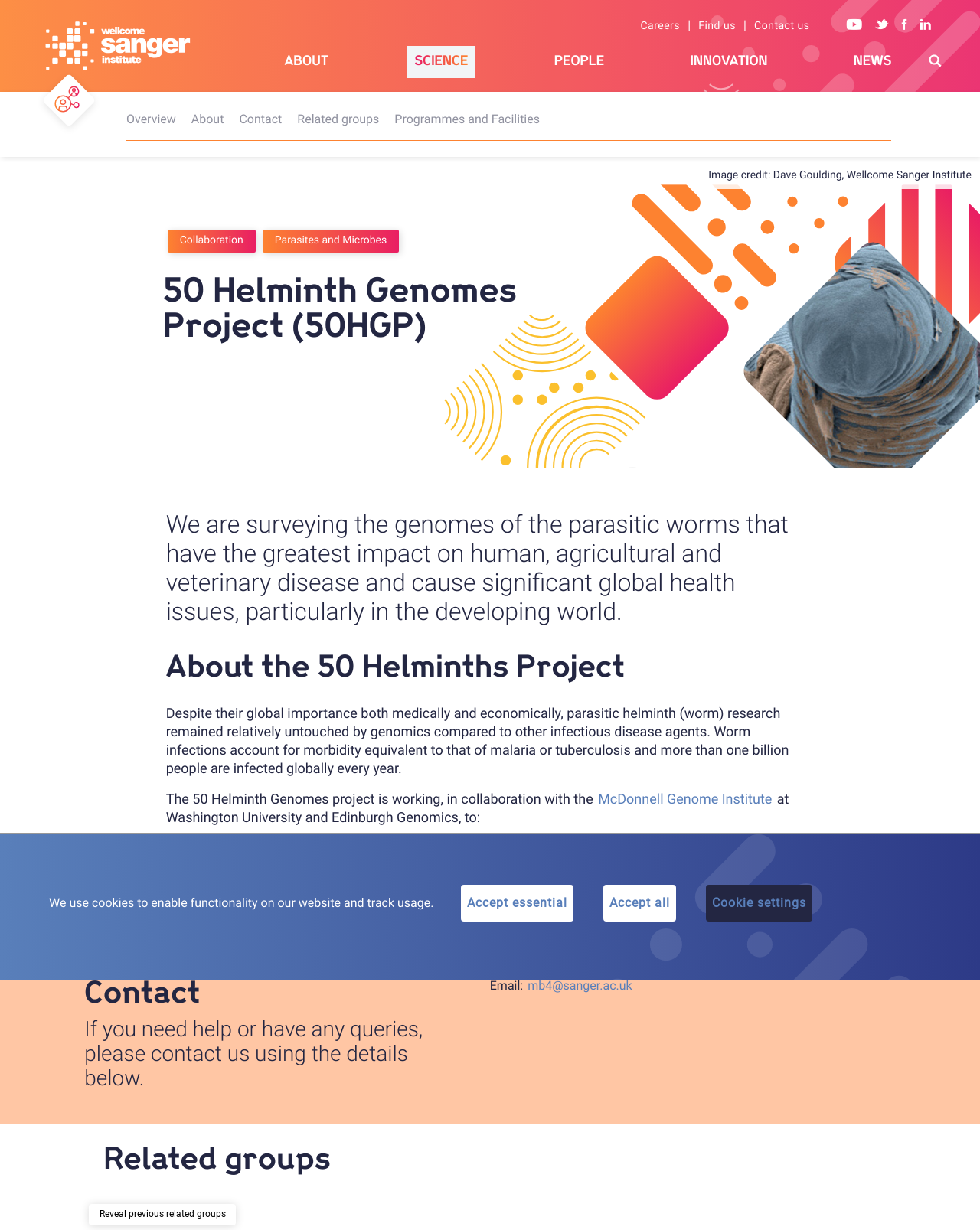Find the bounding box coordinates for the HTML element described in this sentence: "News". Provide the coordinates as four float numbers between 0 and 1, in the format [left, top, right, bottom].

[0.871, 0.044, 0.91, 0.056]